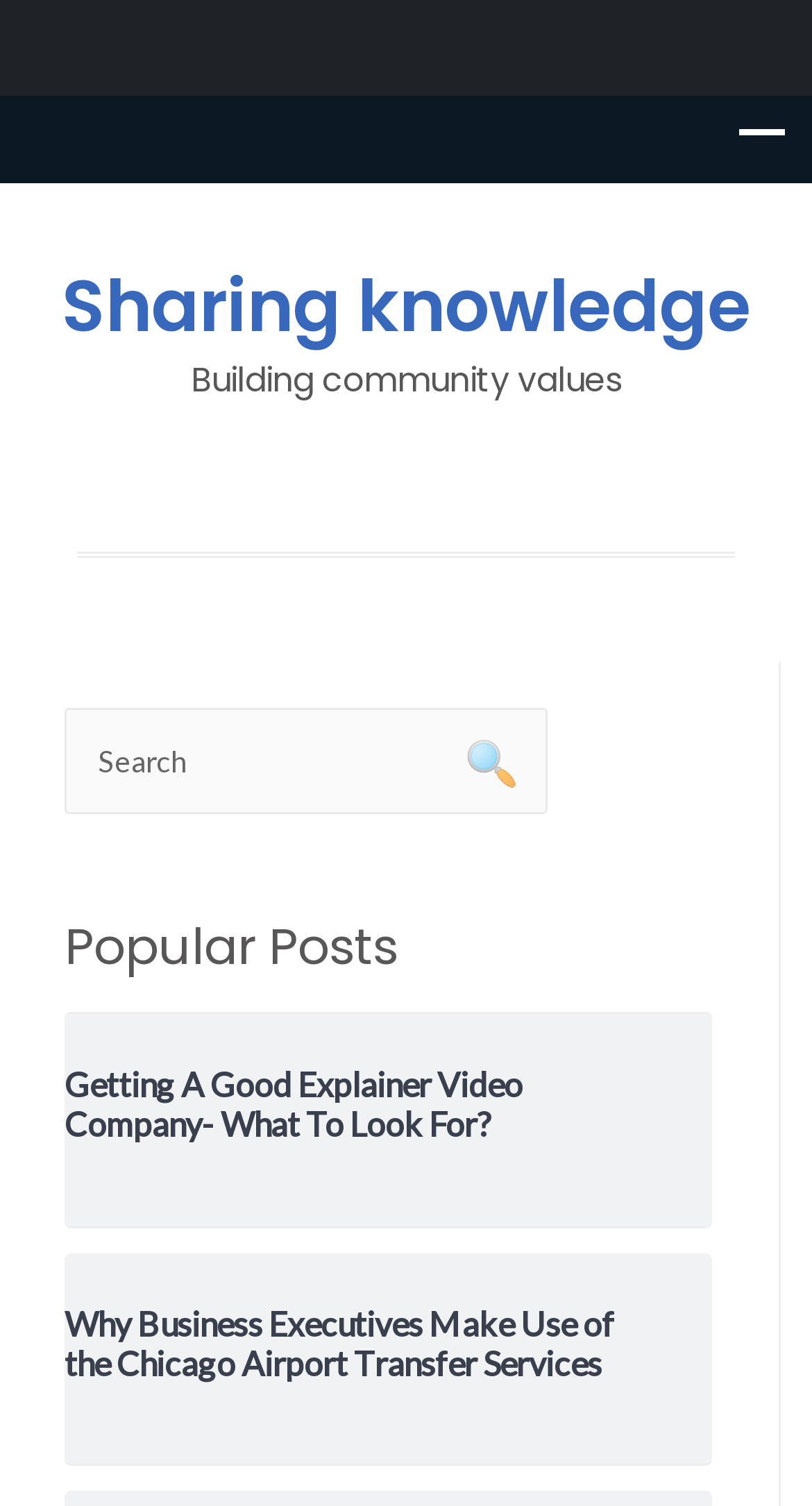What is the theme of the website?
Based on the screenshot, provide a one-word or short-phrase response.

Sharing knowledge